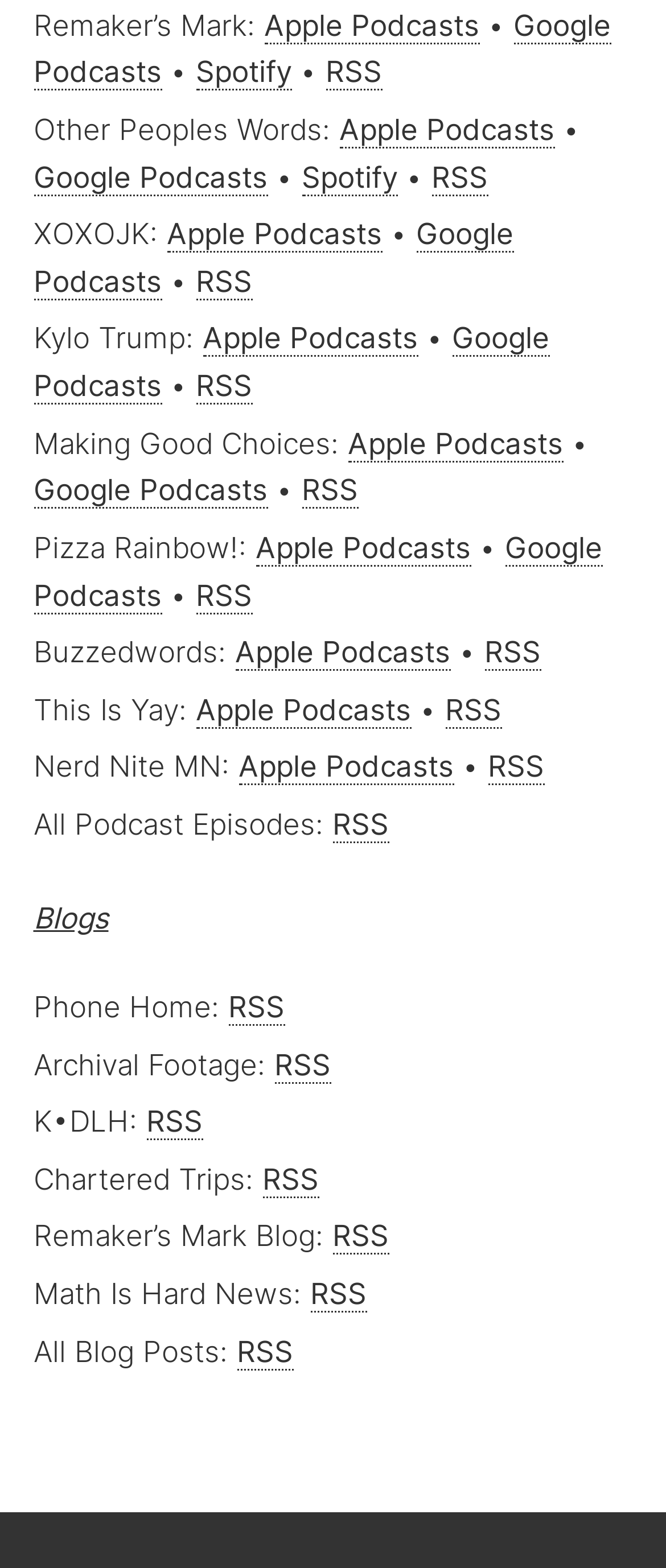Specify the bounding box coordinates for the region that must be clicked to perform the given instruction: "Read the latest blog post on Remaker’s Mark Blog".

[0.499, 0.778, 0.583, 0.8]